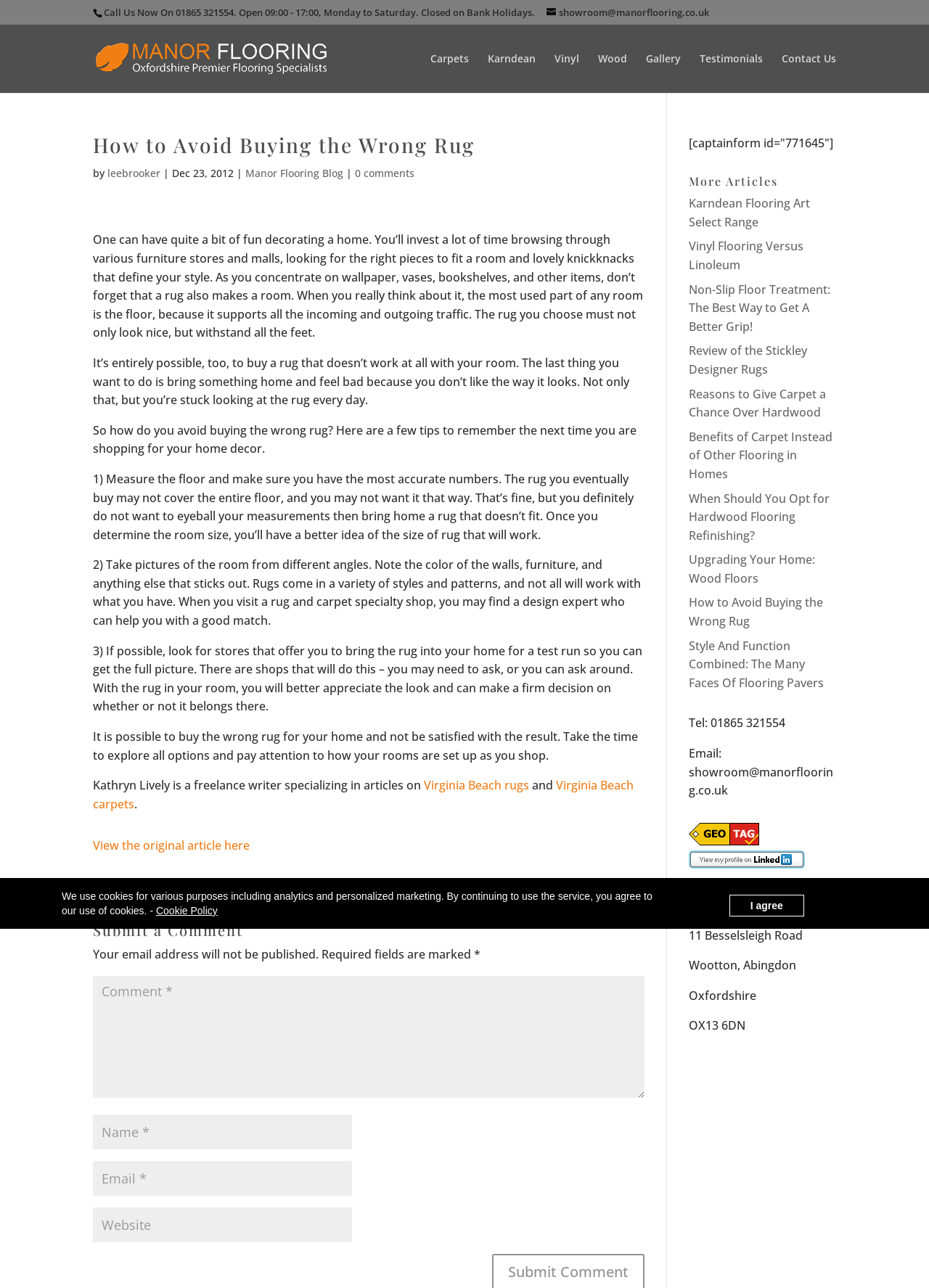What is the purpose of taking pictures of the room?
Analyze the image and provide a thorough answer to the question.

According to the article, taking pictures of the room is one of the tips to avoid buying the wrong rug, and it is mentioned in the static text element that says 'Take pictures of the room from different angles. Note the color of the walls, furniture, and anything else that sticks out. Rugs come in a variety of styles and patterns, and not all will work with what you have.'